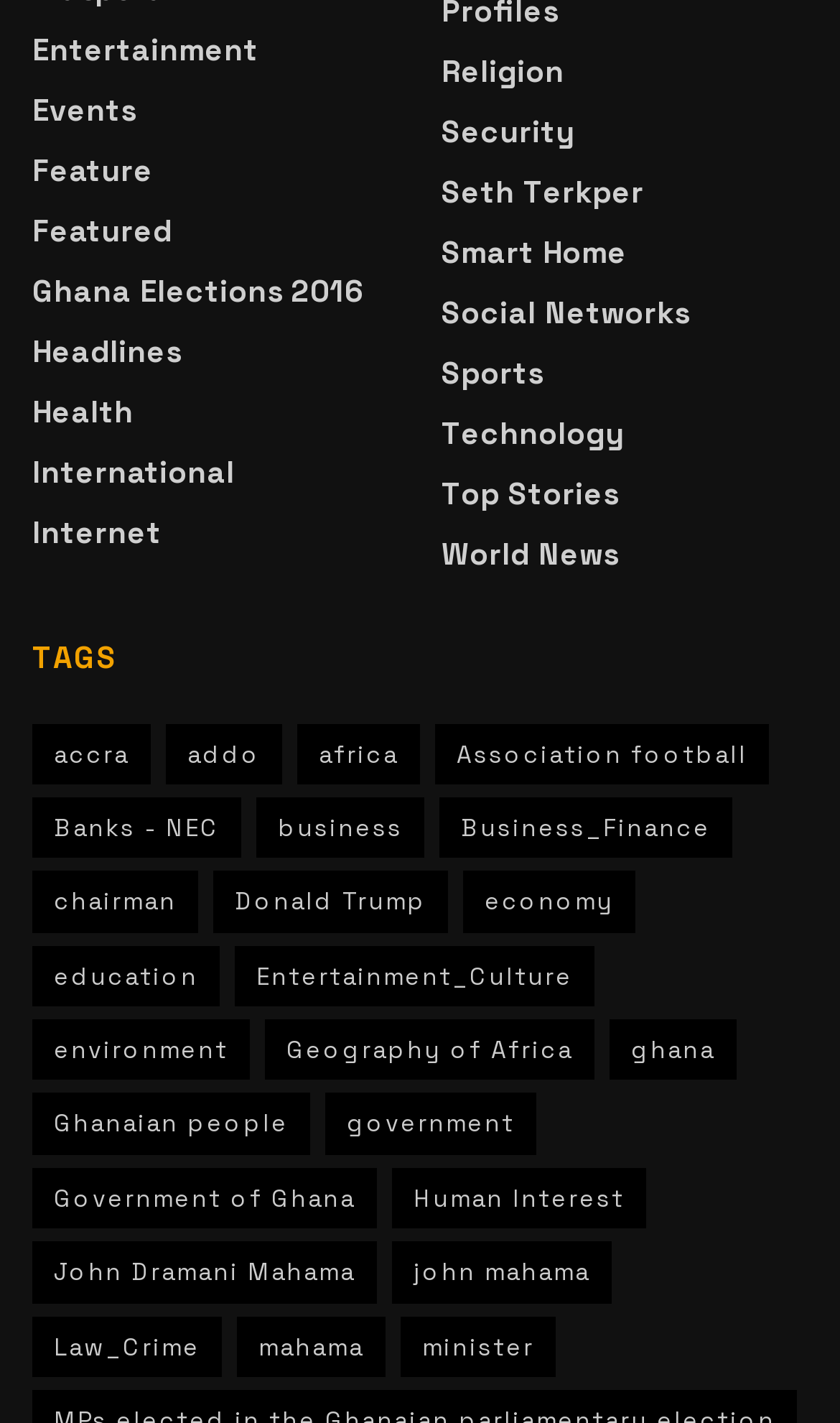Identify and provide the bounding box coordinates of the UI element described: "Ghanaian people". The coordinates should be formatted as [left, top, right, bottom], with each number being a float between 0 and 1.

[0.038, 0.769, 0.369, 0.811]